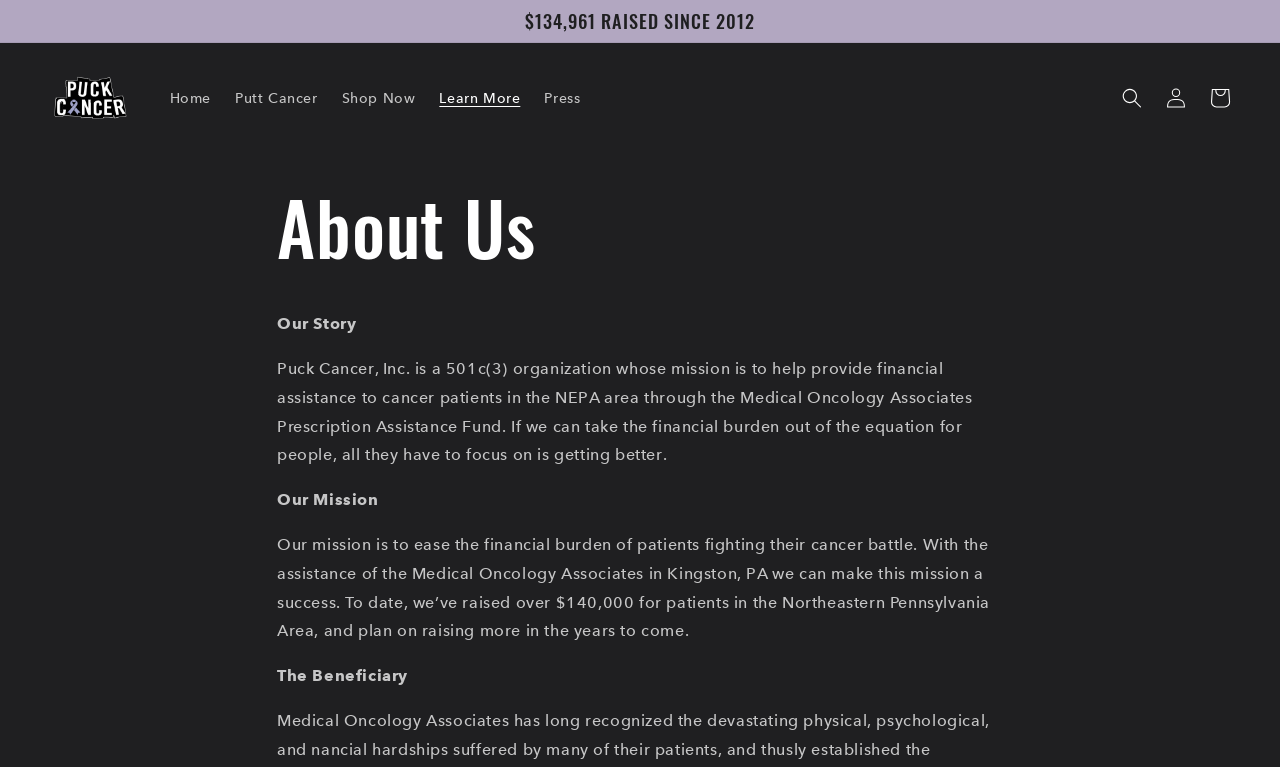Please provide a short answer using a single word or phrase for the question:
What is the purpose of the organization?

To provide financial assistance to cancer patients